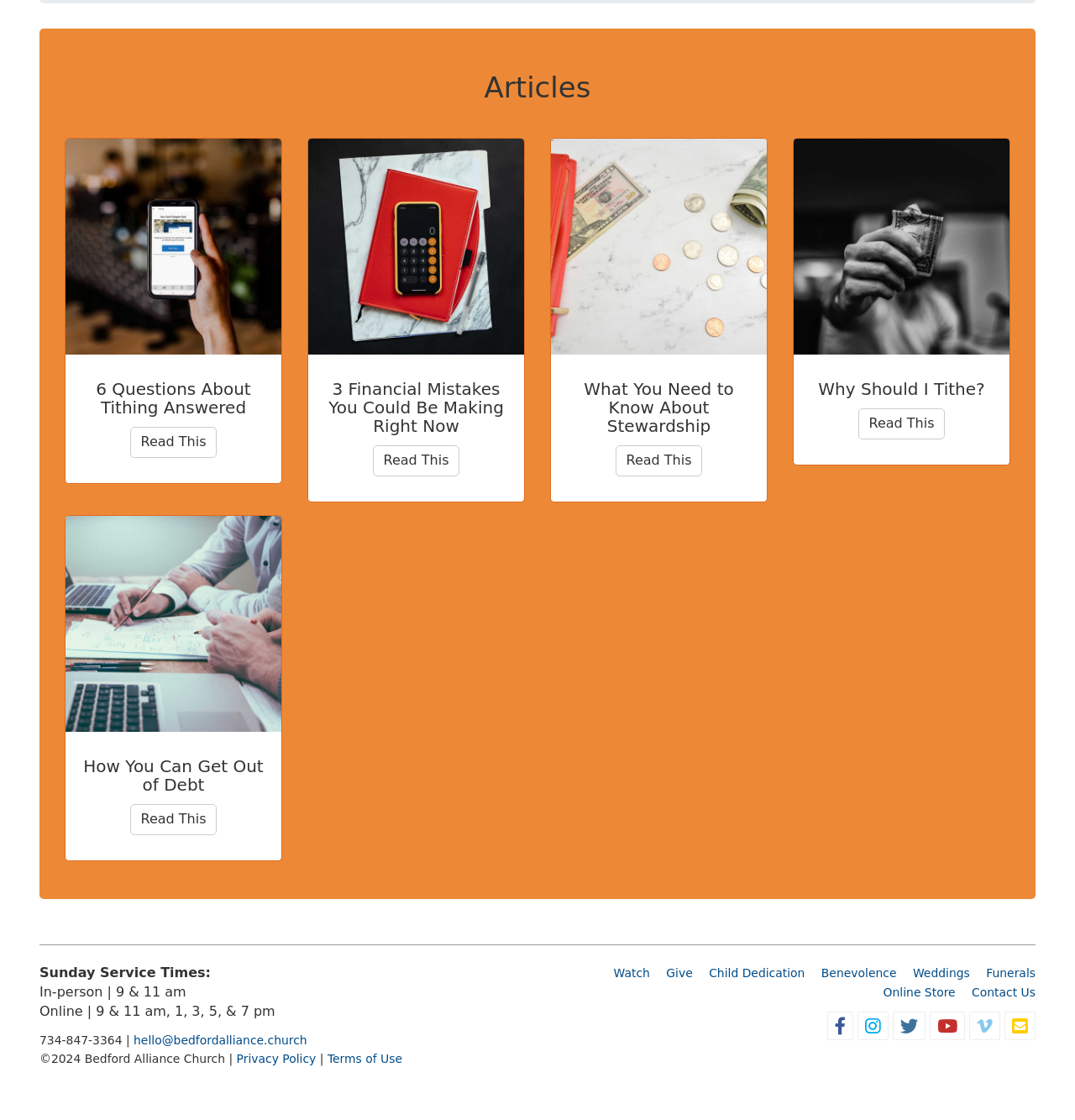What is the topic of the first article?
Examine the webpage screenshot and provide an in-depth answer to the question.

The first article is titled '6 Questions About Tithing Answered', which suggests that the topic of the article is tithing. The image associated with the article also has a similar title, further supporting this conclusion.